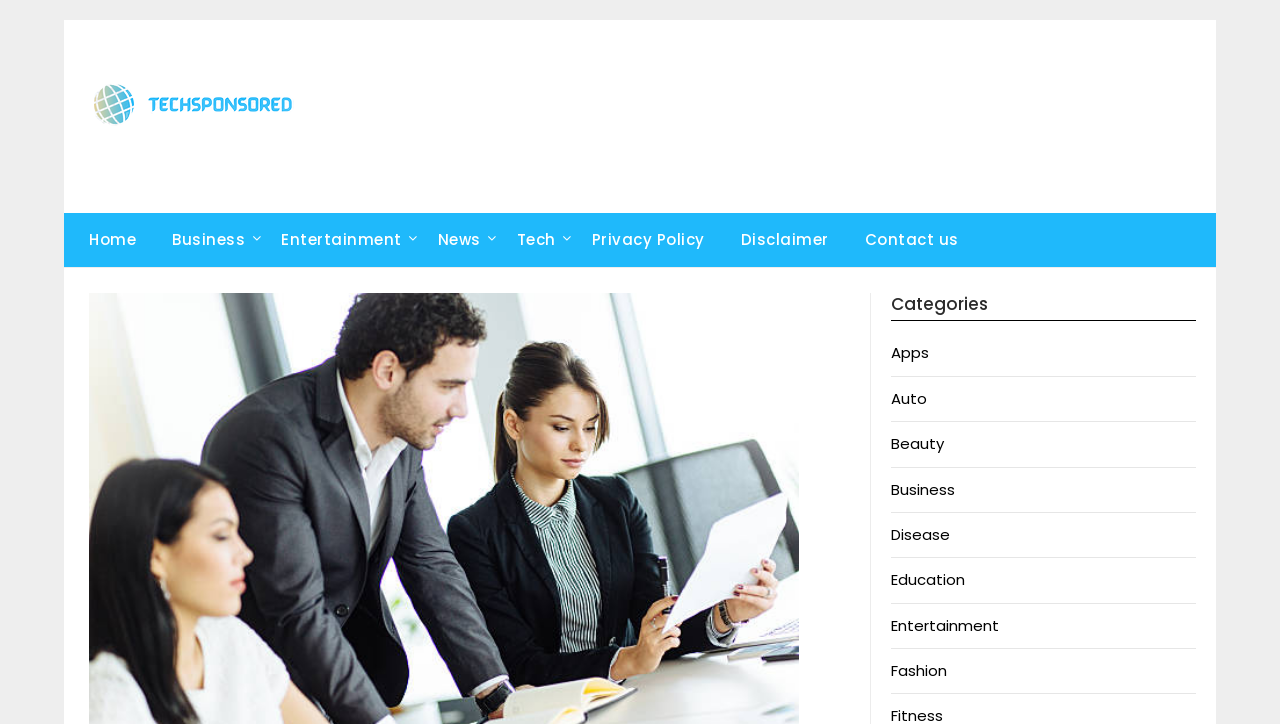Identify the bounding box coordinates of the area that should be clicked in order to complete the given instruction: "view business category". The bounding box coordinates should be four float numbers between 0 and 1, i.e., [left, top, right, bottom].

[0.122, 0.294, 0.204, 0.369]